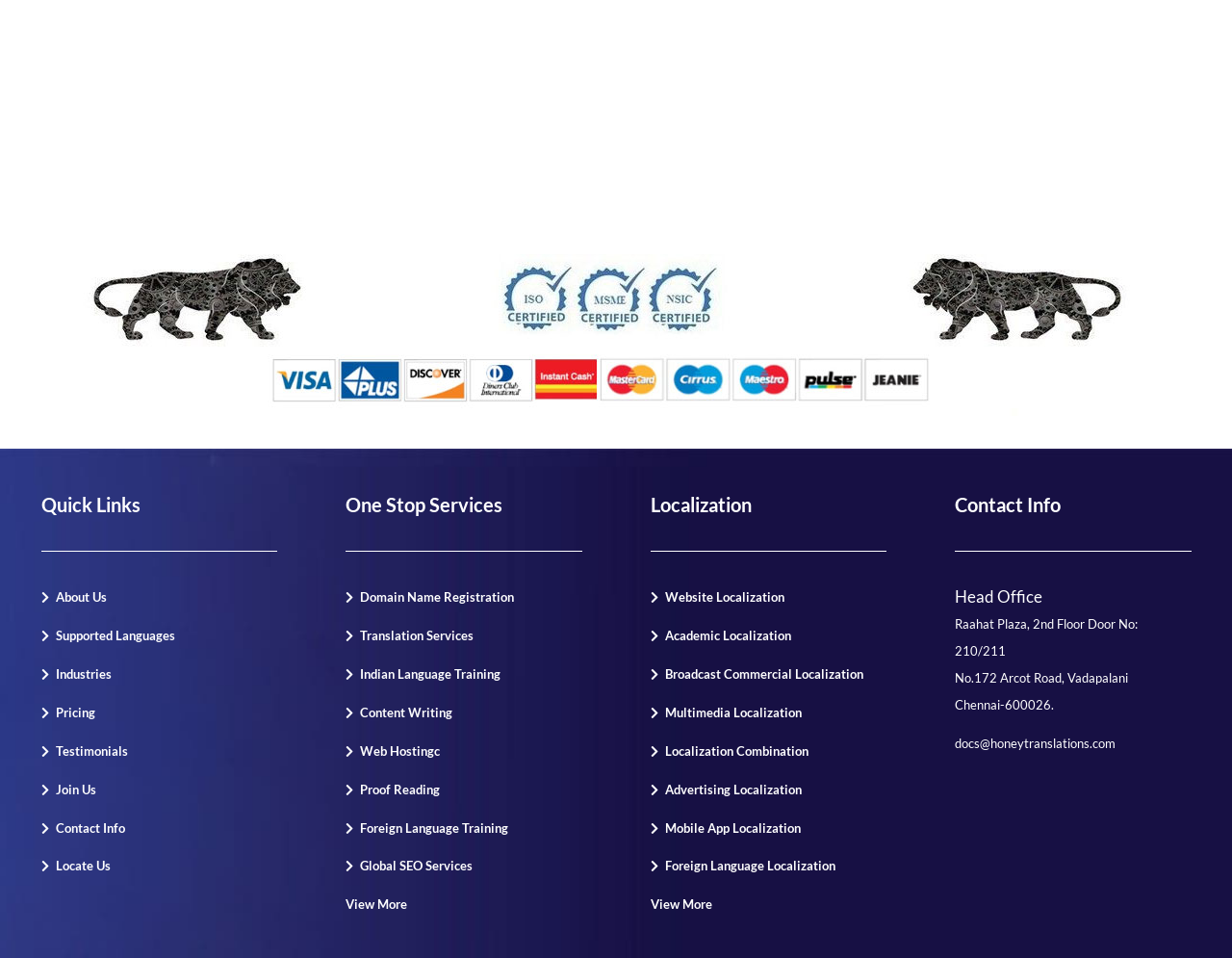Indicate the bounding box coordinates of the clickable region to achieve the following instruction: "Enter mobile number."

[0.439, 0.041, 0.653, 0.092]